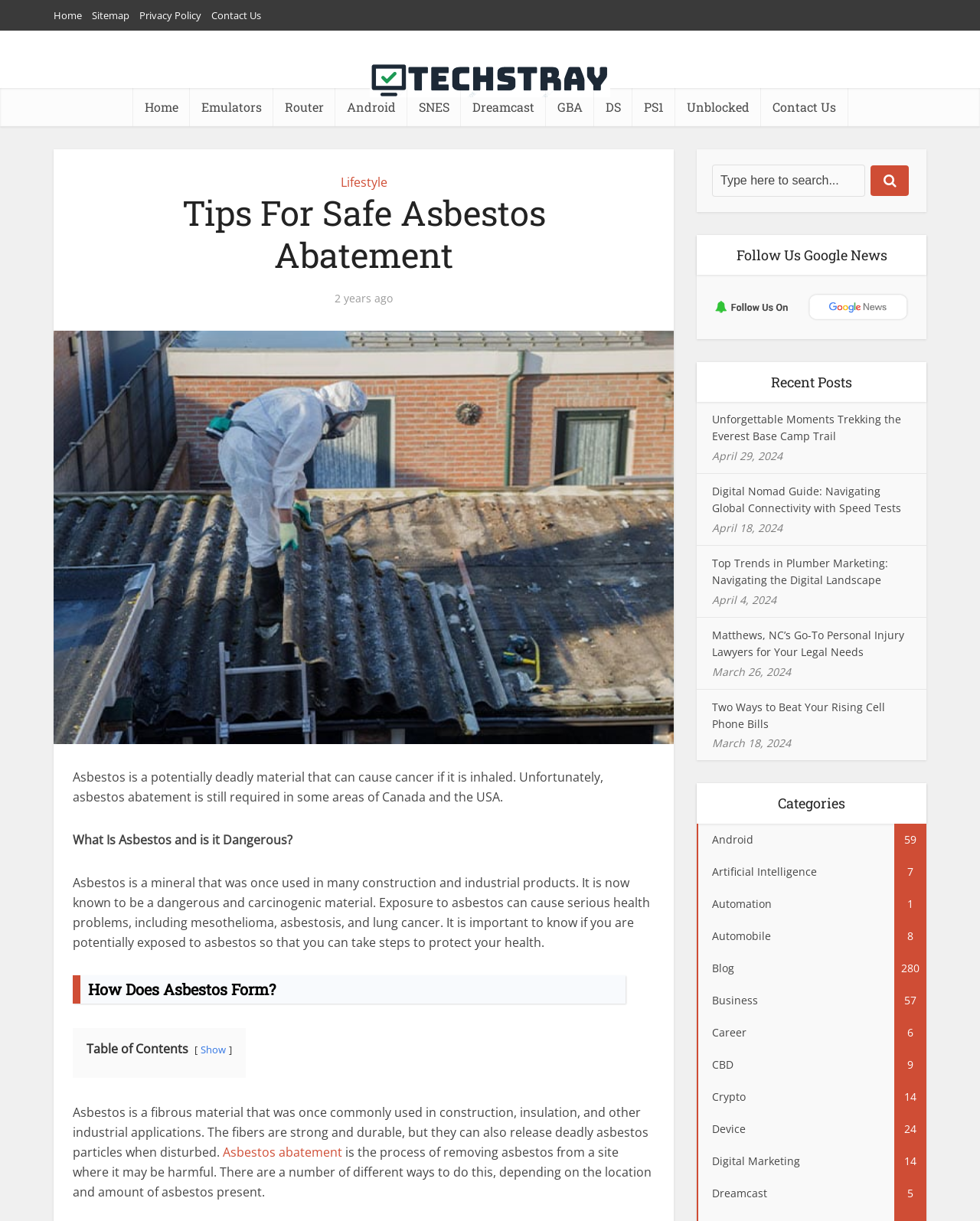Can you identify and provide the main heading of the webpage?

Tips For Safe Asbestos Abatement